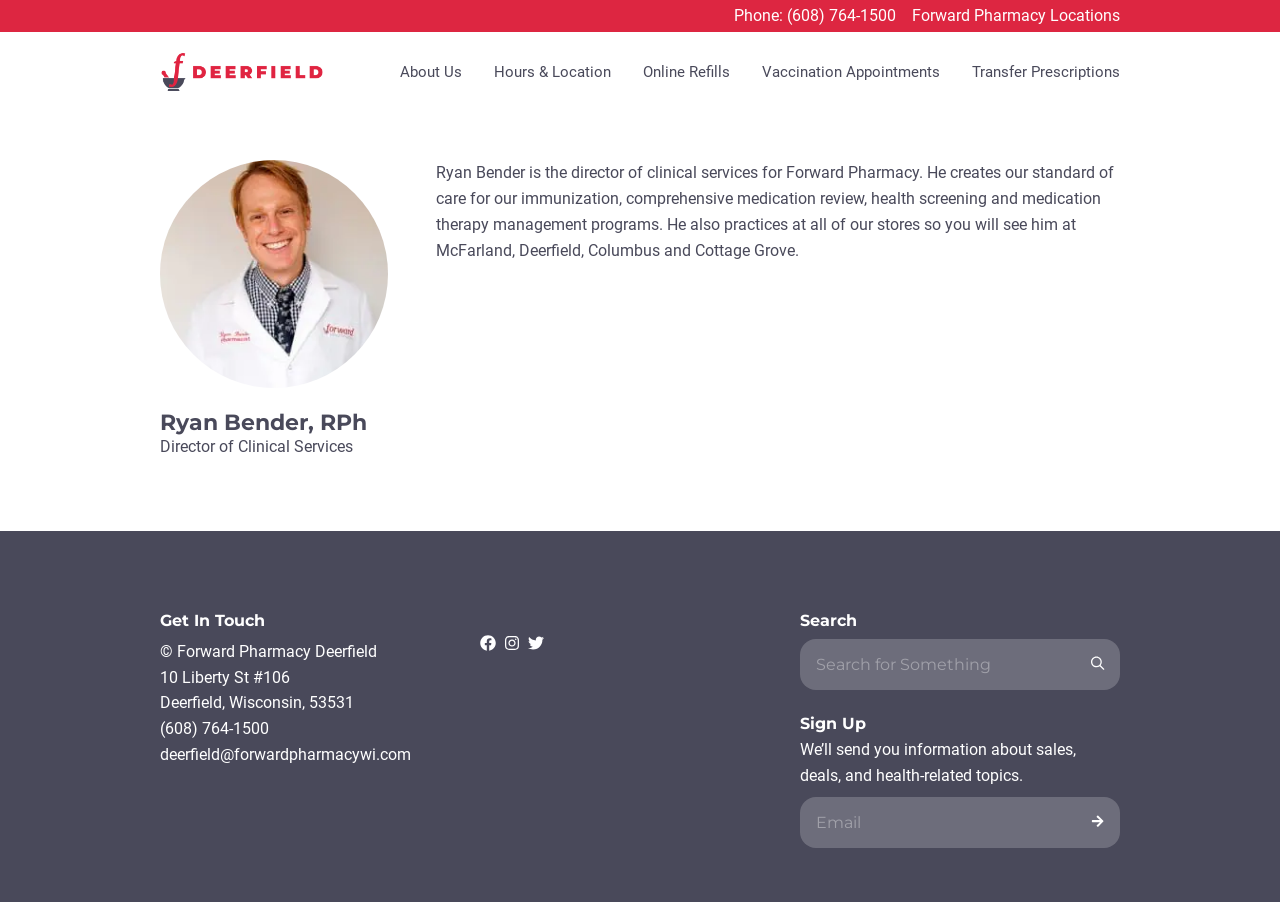Describe in detail what you see on the webpage.

The webpage is about Ryan Bender, the director of clinical services for Forward Pharmacy. At the top, there are several links, including "Skip to Content", "Phone: (608) 764-1500", and "Forward Pharmacy Locations". Below these links, there is a main section that contains a figure, likely a profile picture of Ryan Bender, and two headings: "Ryan Bender, RPh" and "Director of Clinical Services". 

Underneath the headings, there is a paragraph of text that describes Ryan Bender's role and responsibilities. The text is positioned in the middle of the page, spanning about two-thirds of the width. 

Further down, there is a section titled "Get In Touch" that contains the pharmacy's address, phone number, and email. There are also links to the pharmacy's social media profiles, including Facebook, Instagram, and Twitter, each represented by an icon.

To the right of the "Get In Touch" section, there is a search bar with a heading "Search" and a textbox to input search queries. Below the search bar, there is a section titled "Sign Up" where users can enter their email address to receive information about sales, deals, and health-related topics.

At the very bottom of the page, there is a copyright symbol and the text "Forward Pharmacy Deerfield".